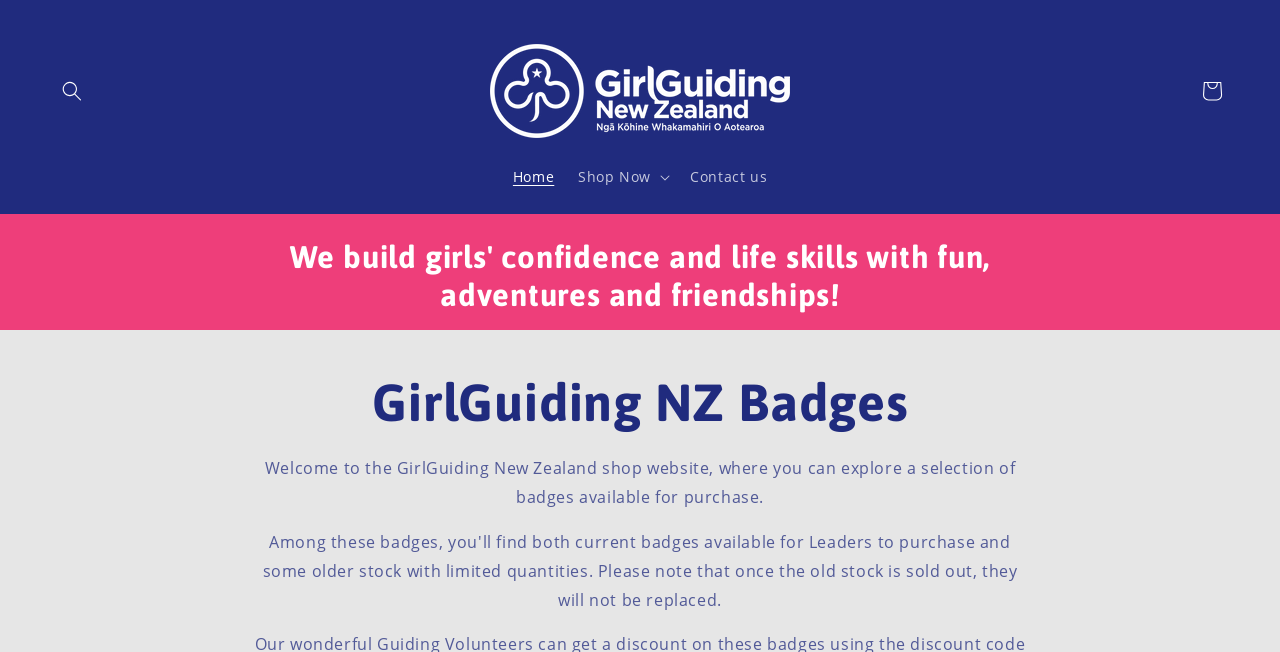Locate the bounding box of the user interface element based on this description: "Home".

[0.391, 0.238, 0.442, 0.303]